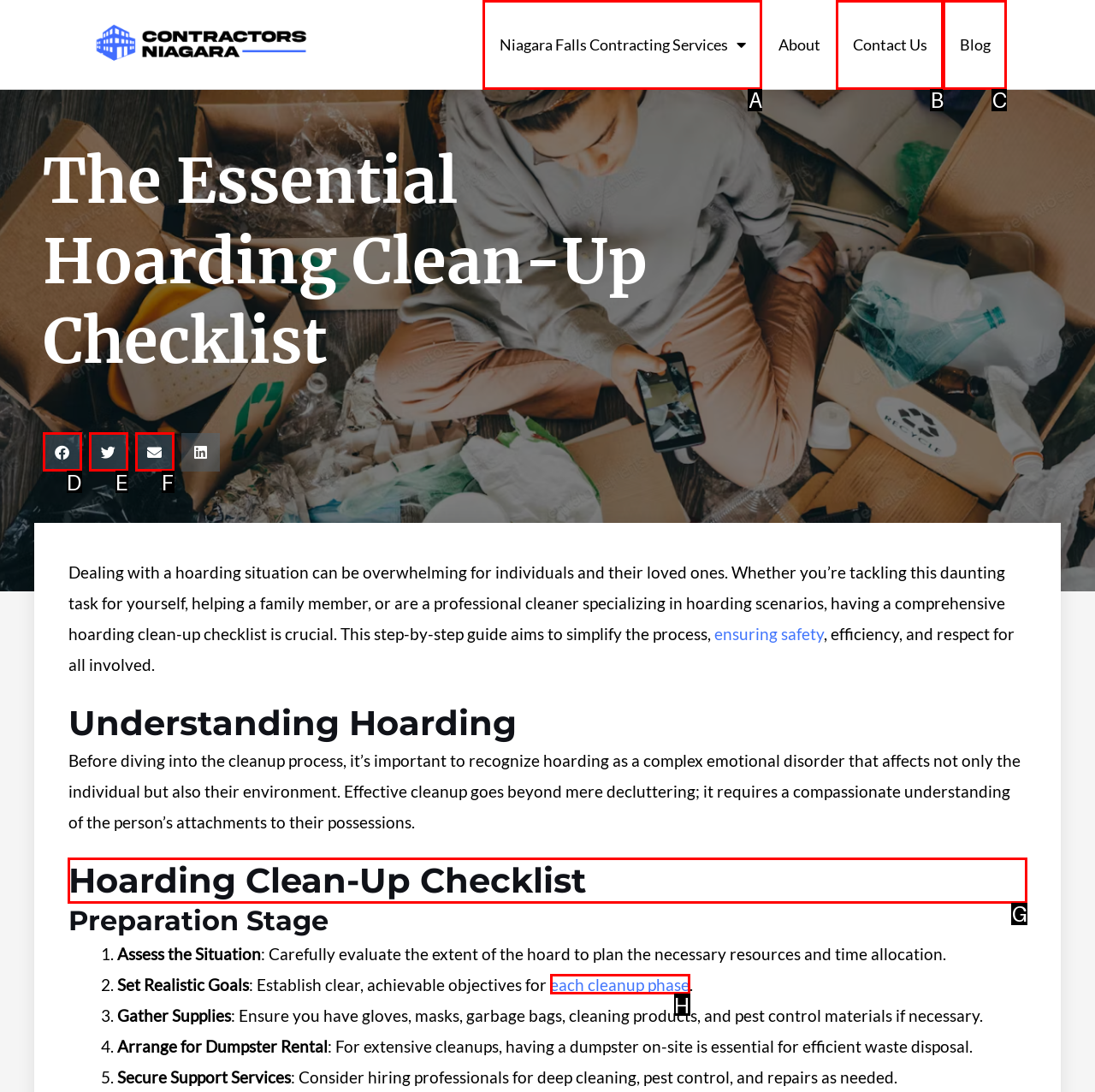Point out which UI element to click to complete this task: Start reading the hoarding clean-up checklist
Answer with the letter corresponding to the right option from the available choices.

G